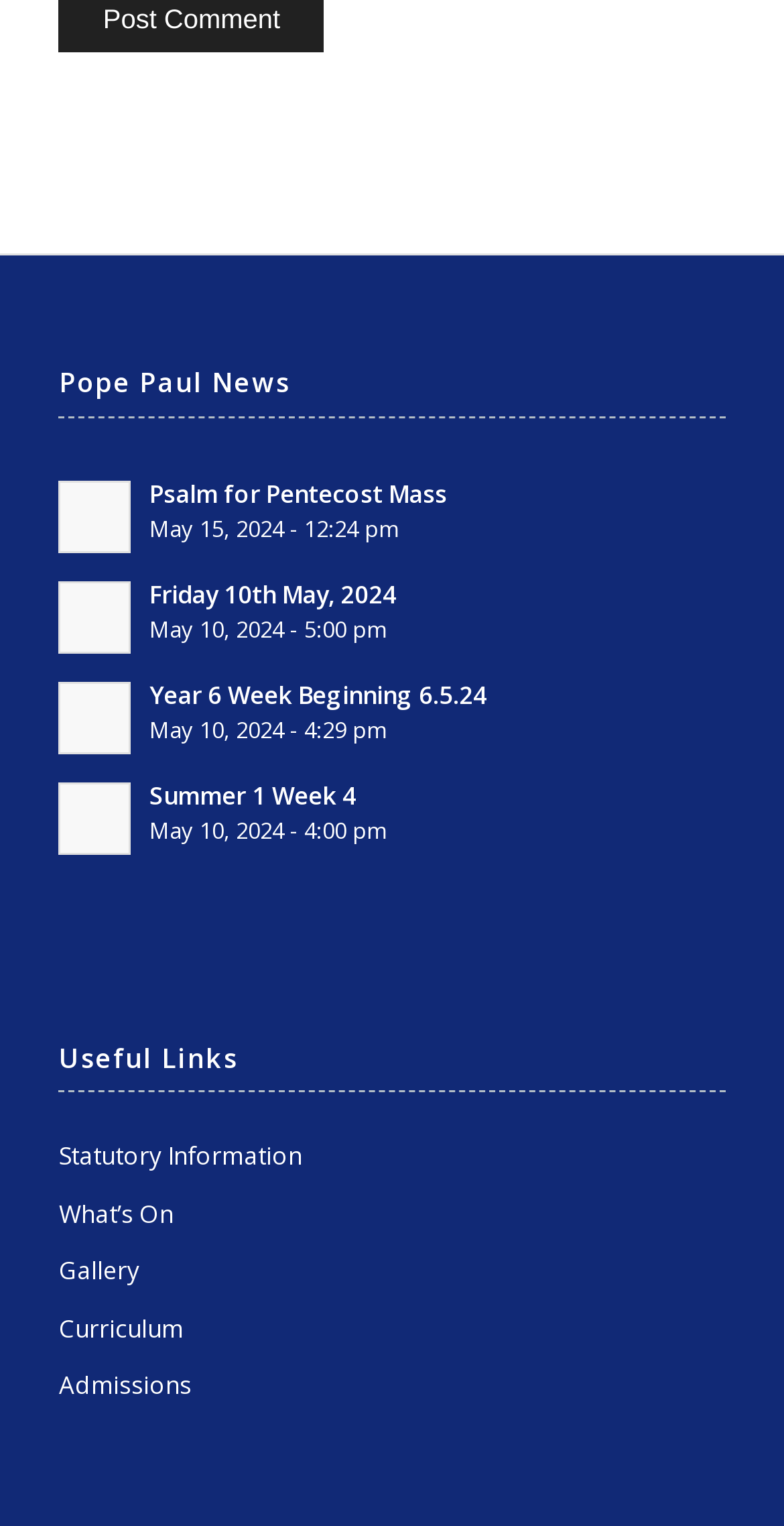Can you show the bounding box coordinates of the region to click on to complete the task described in the instruction: "Read Year 6 Week Beginning 6.5.24"?

[0.075, 0.441, 0.925, 0.494]